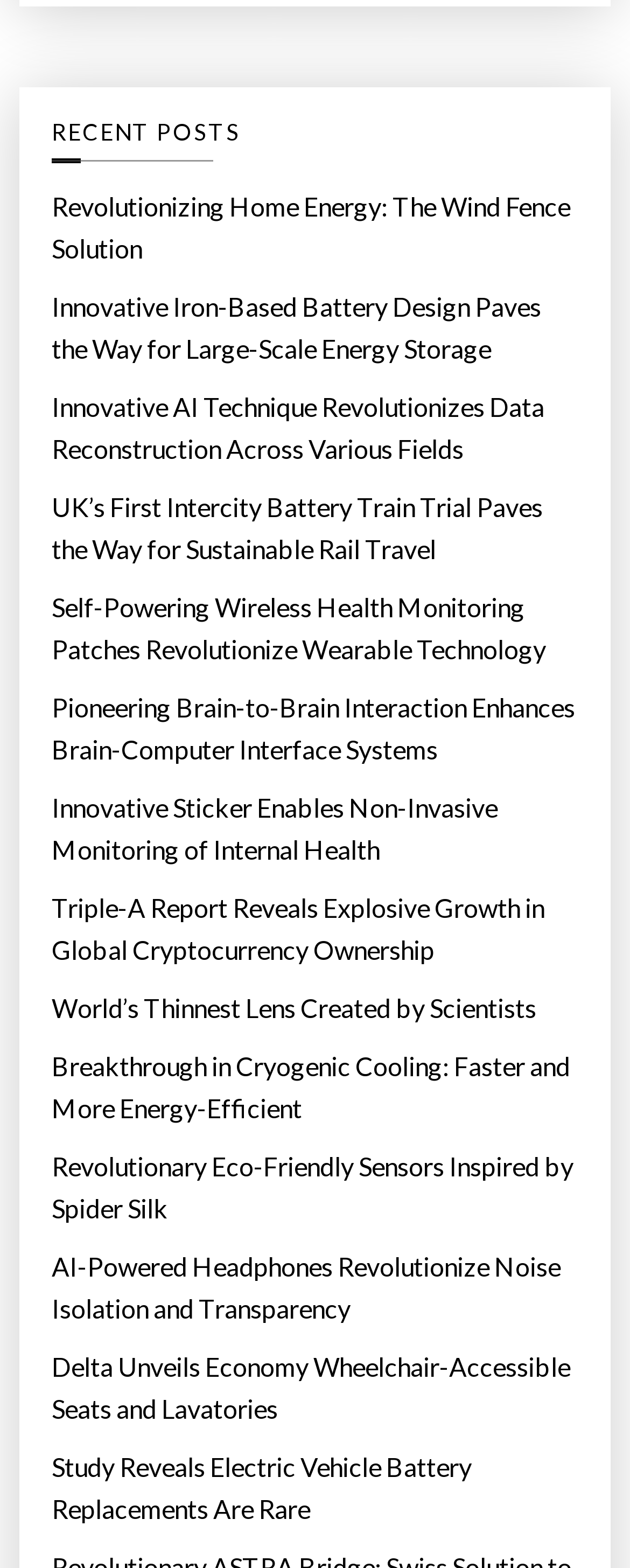Identify the bounding box coordinates of the clickable region to carry out the given instruction: "Check out the Study on Electric Vehicle Battery Replacements".

[0.082, 0.923, 0.918, 0.976]